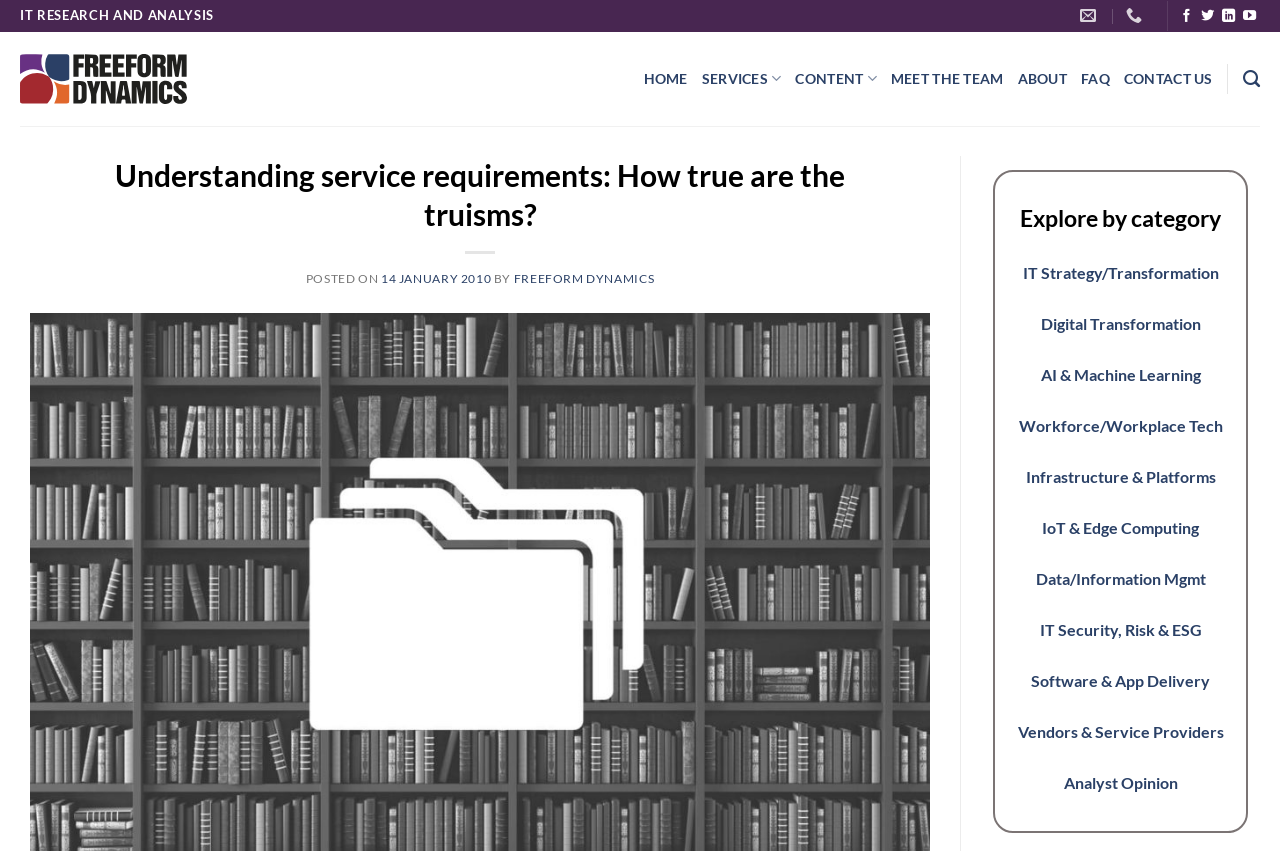Summarize the contents and layout of the webpage in detail.

The webpage appears to be a blog post or article from Freeform Dynamics, a research and analysis company. At the top of the page, there is a header section with the company's name and logo, accompanied by a series of social media links to follow the company on Facebook, Twitter, LinkedIn, and YouTube.

Below the header, there is a navigation menu with links to various sections of the website, including Home, Services, Content, Meet the Team, About, FAQ, Contact Us, and Search.

The main content of the page is a blog post titled "Understanding service requirements: How true are the truisms?" The post is dated January 14, 2010, and is attributed to Freeform Dynamics. The post's content is not explicitly described, but it appears to be a discussion or analysis of IT service delivery.

To the right of the blog post, there is a sidebar with a heading "Explore by category" and a list of links to various categories, including IT Strategy/Transformation, Digital Transformation, AI & Machine Learning, and several others. These links likely lead to other blog posts or articles on the website related to these topics.

Overall, the webpage has a clean and organized layout, with a clear hierarchy of elements and a focus on the main content of the blog post.